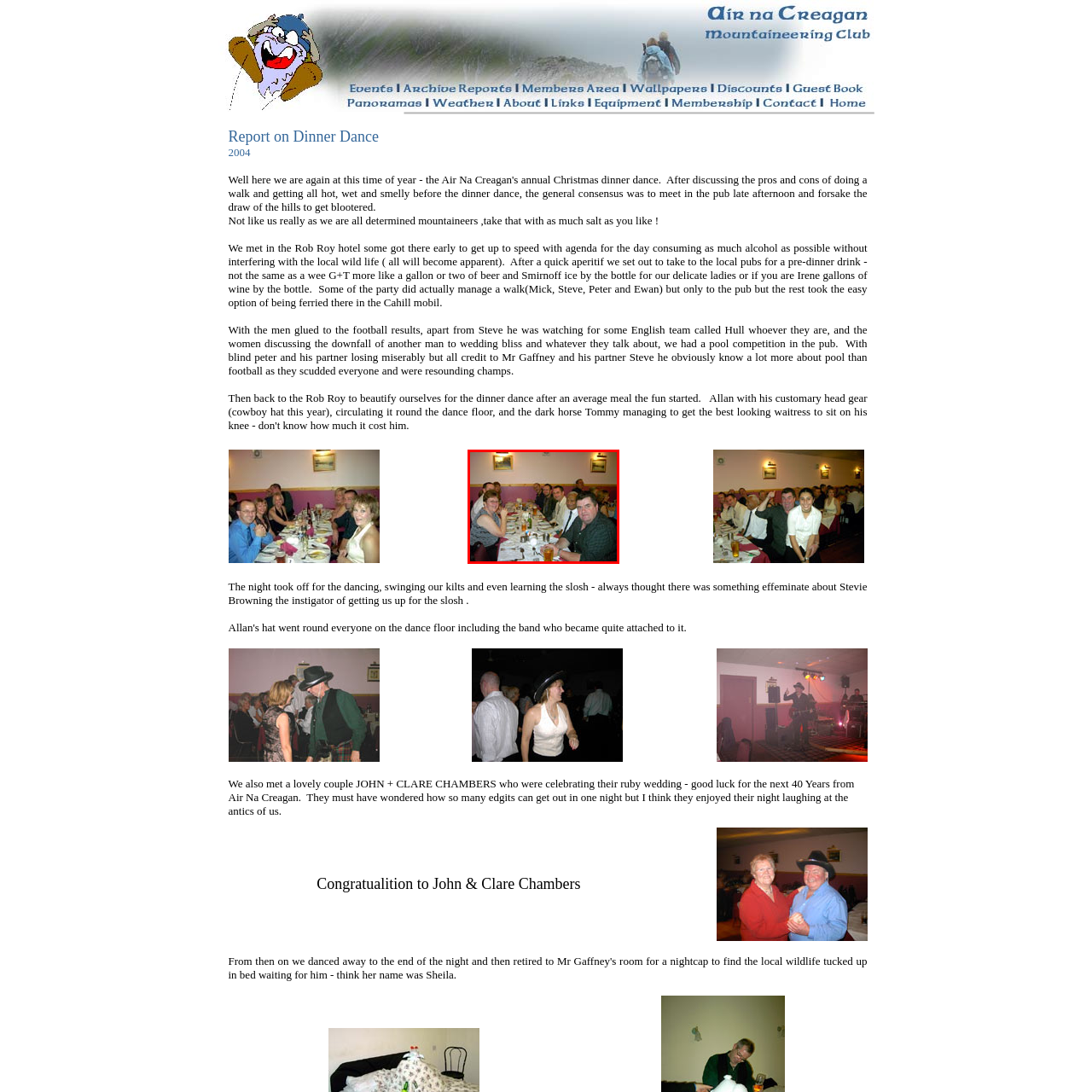Please provide a thorough description of the image inside the red frame.

This image captures a joyful gathering during the Air na Creagan Mountaineering Club's Dinner Dance in 2004. A long table is filled with a group of cheerful attendees, sharing laughter and conversation. The guests are dressed in various outfits, reflecting a casual yet festive atmosphere. Prominently, several beer glasses and other drinks are placed in front of them, hinting at the lively spirit of the evening. The background features soft pink walls adorned with framed pictures, contributing to the warm ambiance of the venue. The lively scene encapsulates the camaraderie and fun experienced by members, showcasing a moment of social connection and celebration.